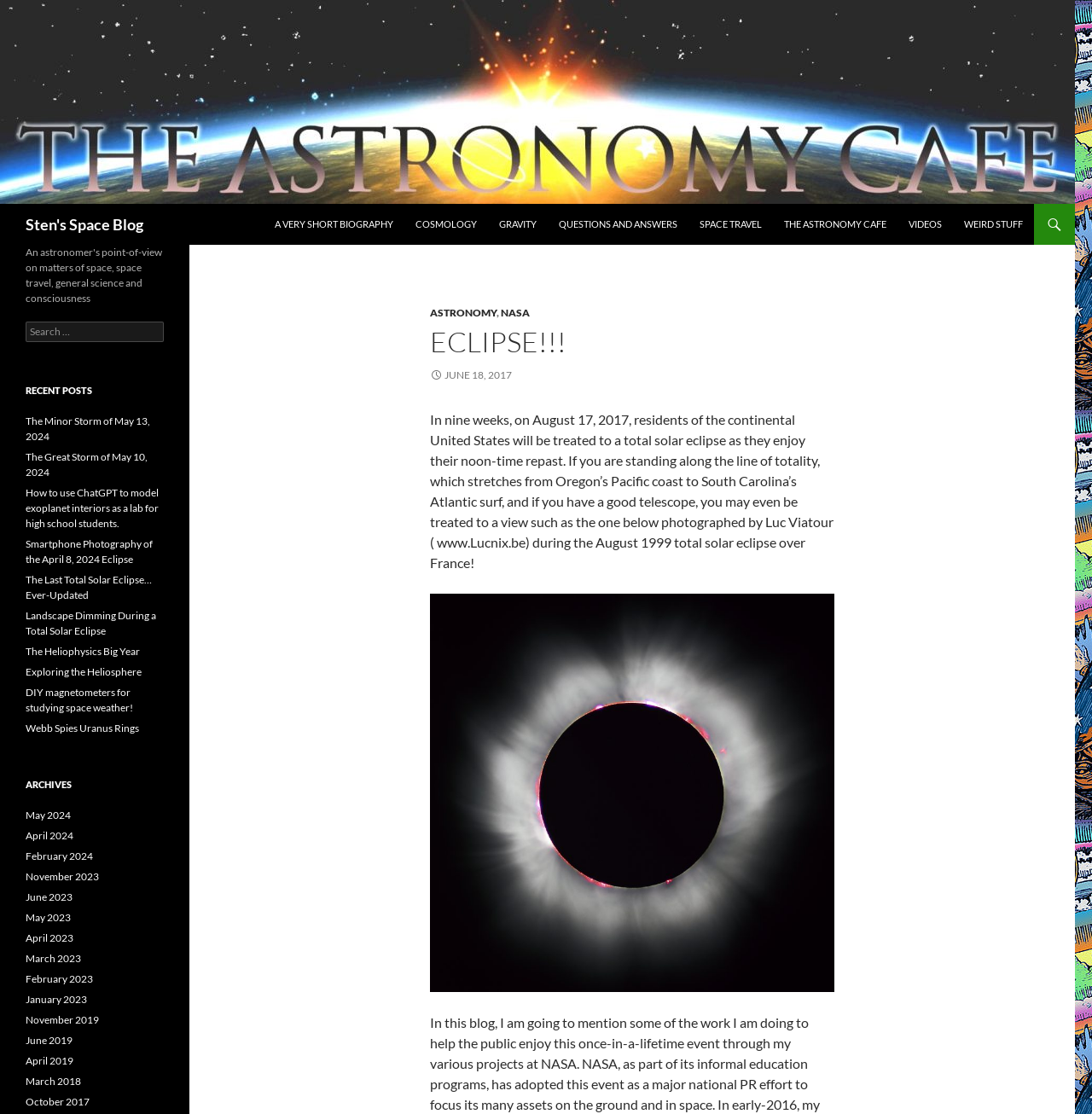Please identify the bounding box coordinates of the element's region that needs to be clicked to fulfill the following instruction: "Search for a topic". The bounding box coordinates should consist of four float numbers between 0 and 1, i.e., [left, top, right, bottom].

[0.023, 0.289, 0.15, 0.307]